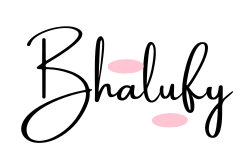What is the tone of the logo?
Refer to the image and provide a concise answer in one word or phrase.

Whimsical